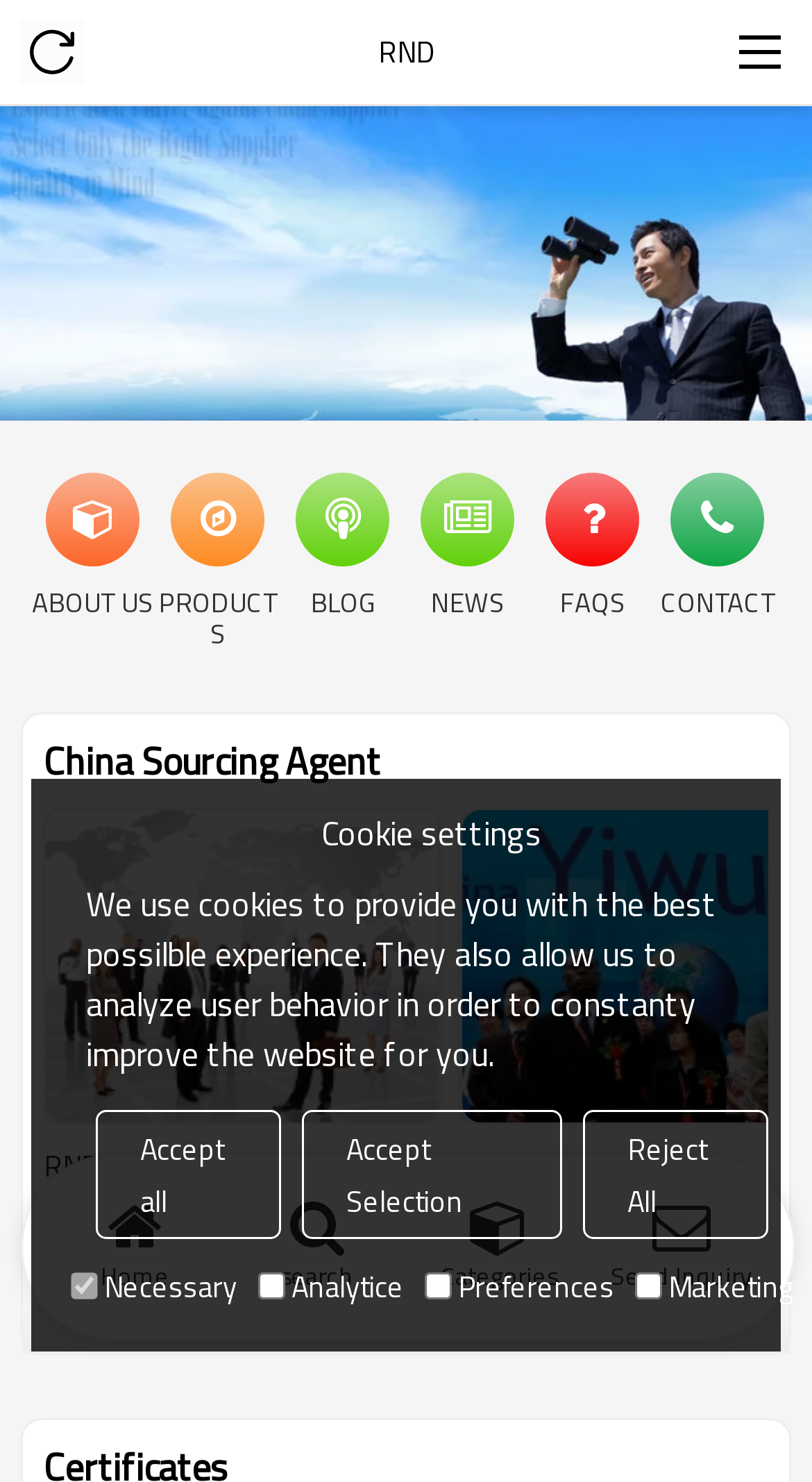Predict the bounding box of the UI element based on the description: "parent_node: Analytice". The coordinates should be four float numbers between 0 and 1, formatted as [left, top, right, bottom].

[0.318, 0.859, 0.351, 0.877]